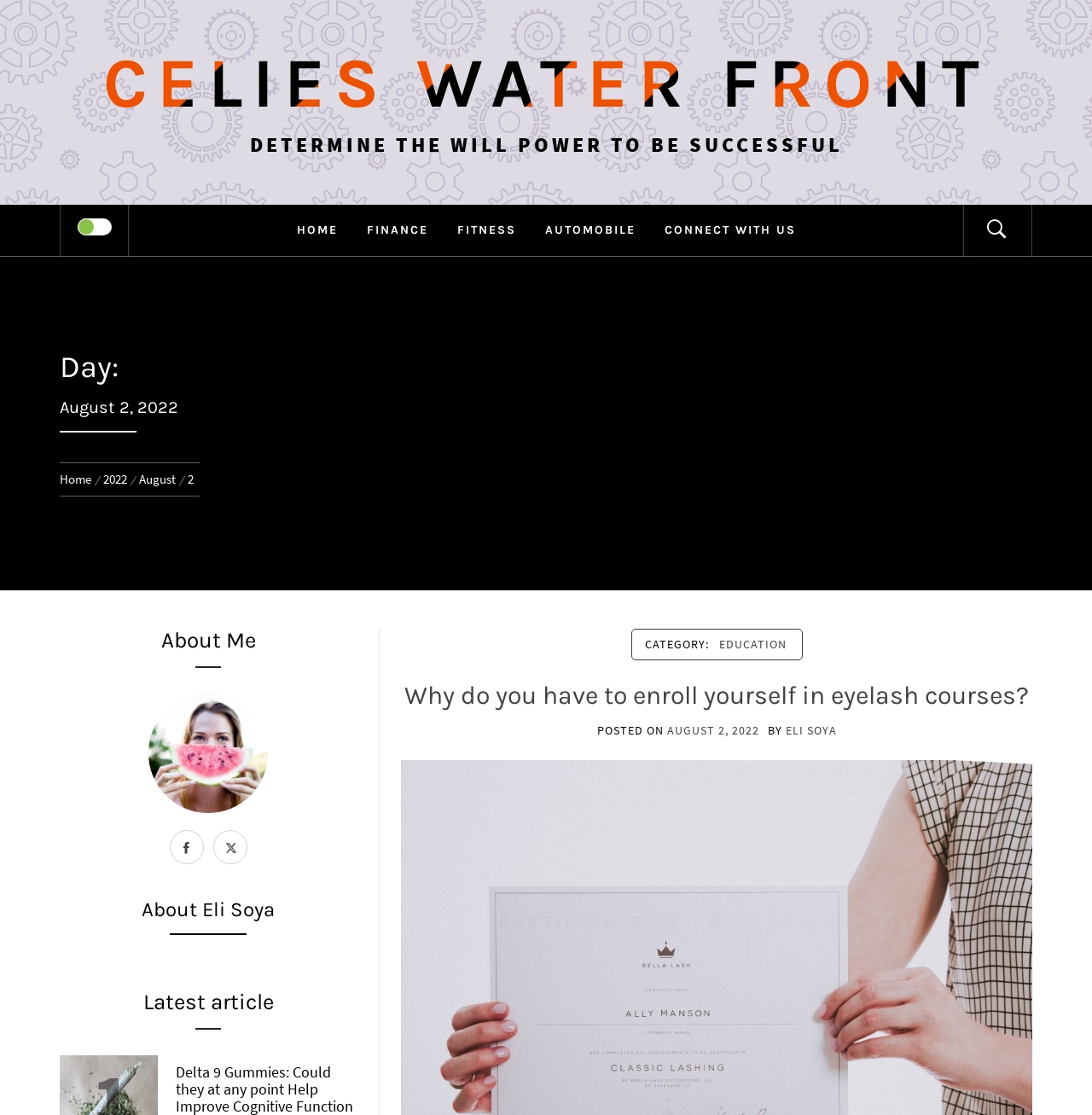Find the bounding box coordinates of the element to click in order to complete this instruction: "Click on the 'CELIES WATER FRONT' link". The bounding box coordinates must be four float numbers between 0 and 1, denoted as [left, top, right, bottom].

[0.094, 0.038, 0.906, 0.111]